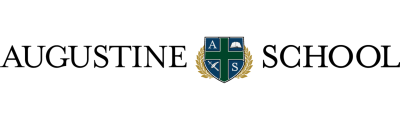What is the logo central to?
From the image, respond using a single word or phrase.

The branding of the Augustine School